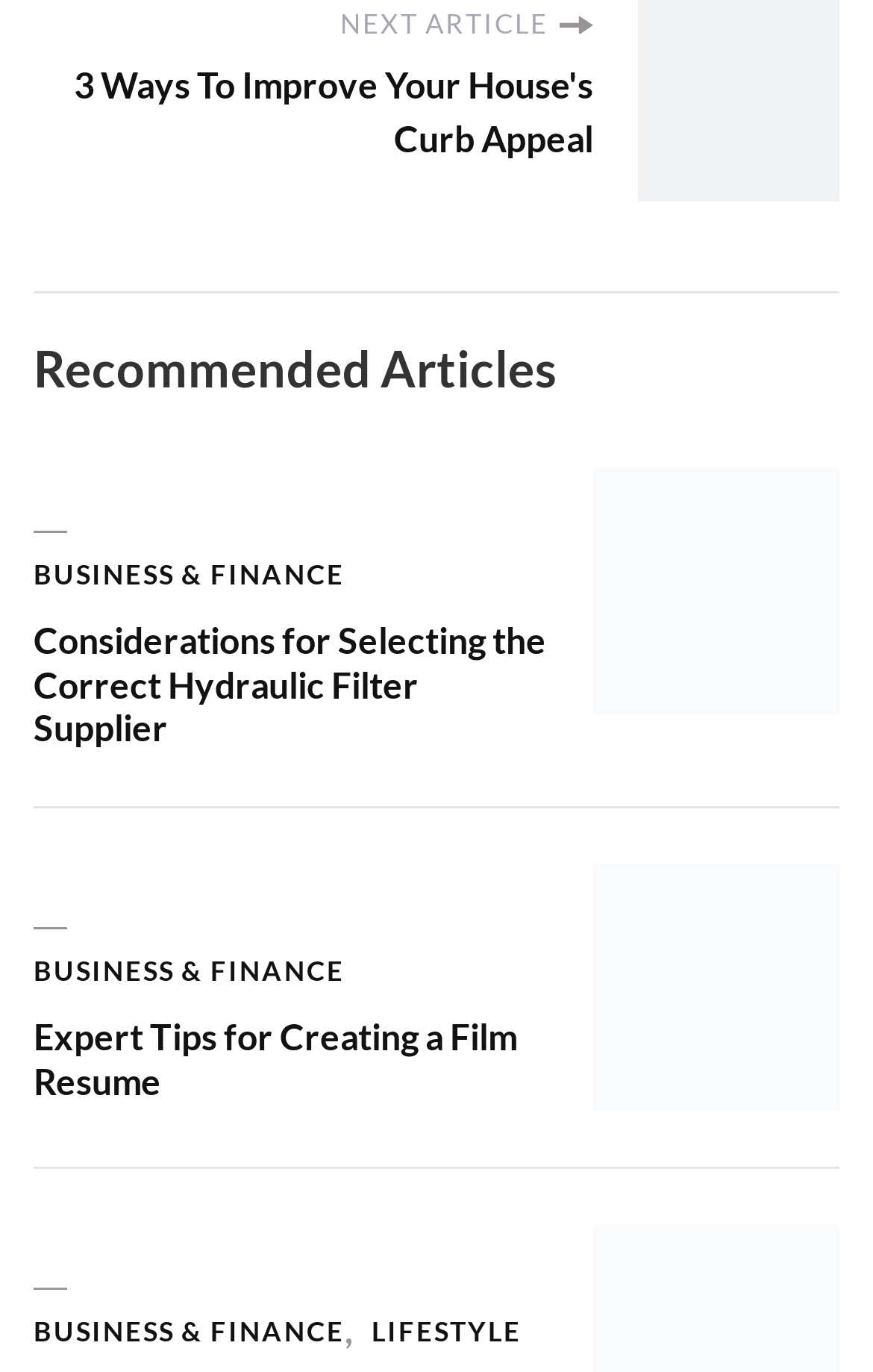With reference to the screenshot, provide a detailed response to the question below:
What is the category of the first article?

I looked at the first article element and found a link element with the text 'BUSINESS & FINANCE', which indicates the category of the article.